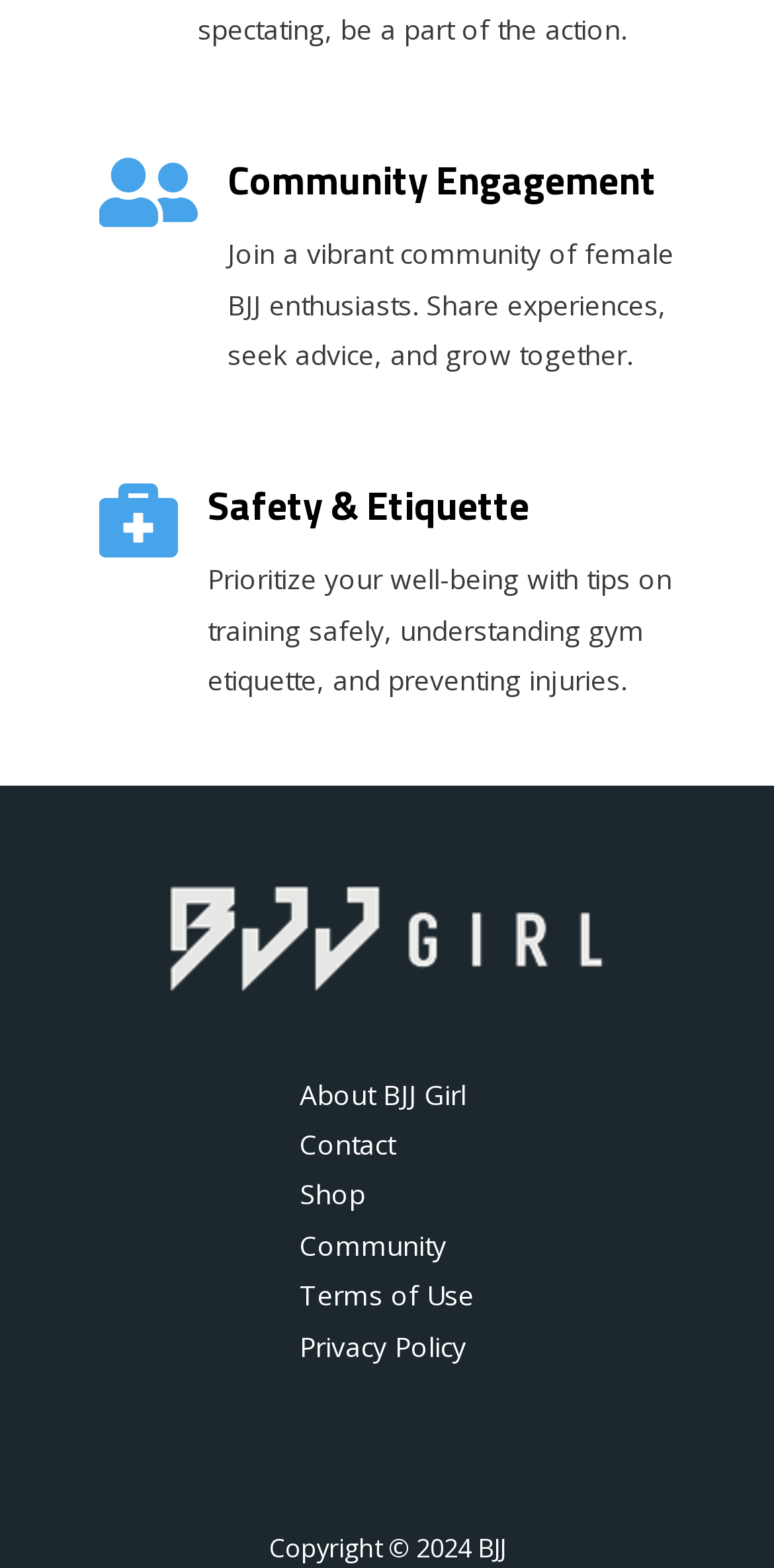Please reply to the following question with a single word or a short phrase:
What is the community about?

Female BJJ enthusiasts